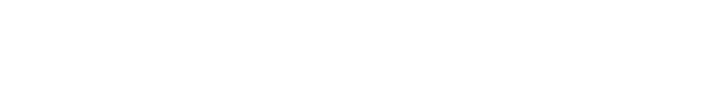What is the theme of the main article?
Using the information from the image, provide a comprehensive answer to the question.

The advertisement is positioned in the context of an article titled 'Denver’s 5 Most Stylish Sushi Spots', which suggests that the theme of the main article is Denver's dining scene, specifically highlighting stylish sushi spots.